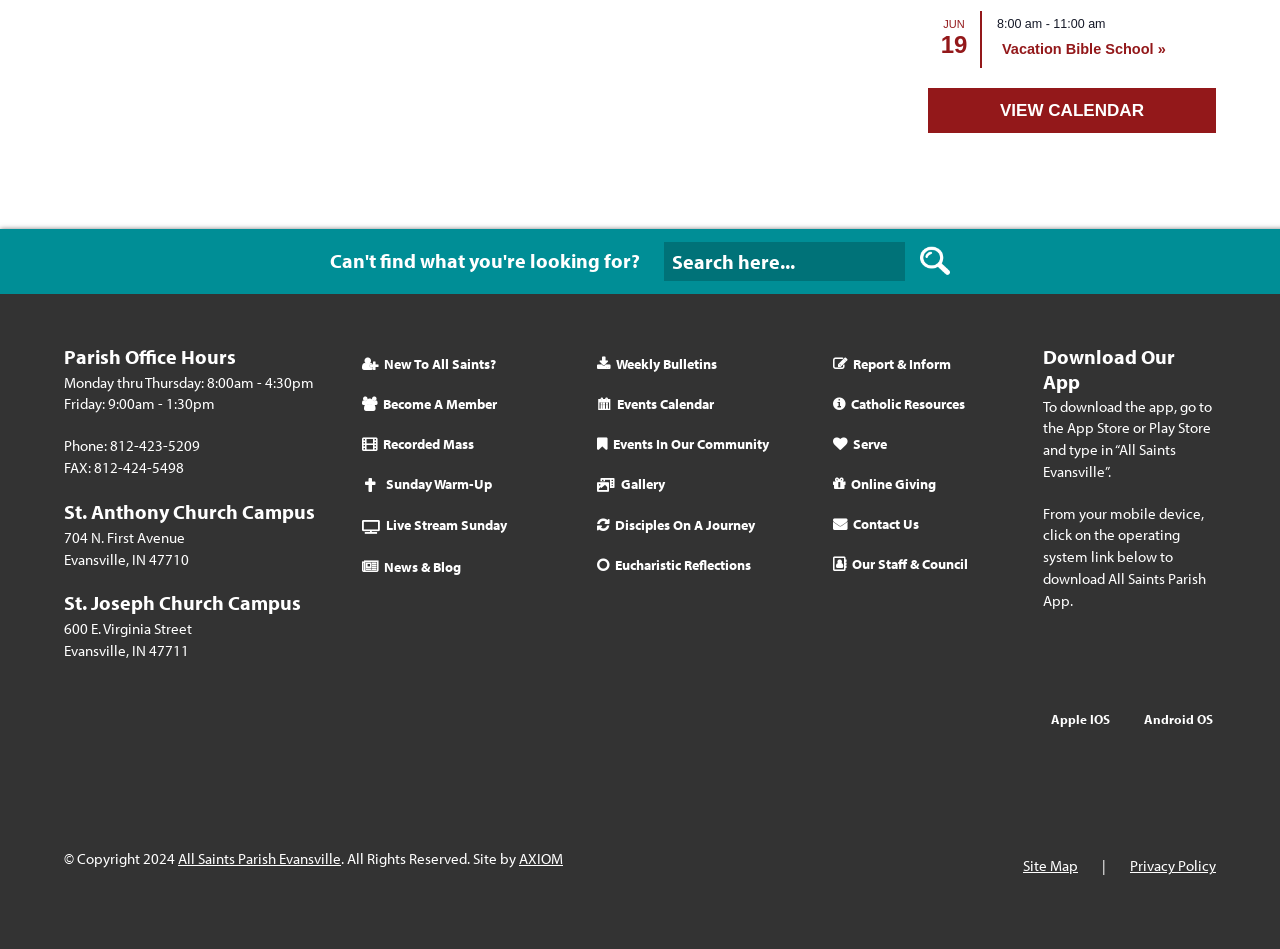What is the time range for Vacation Bible School?
Answer the question with just one word or phrase using the image.

8:00 am - 11:00 am